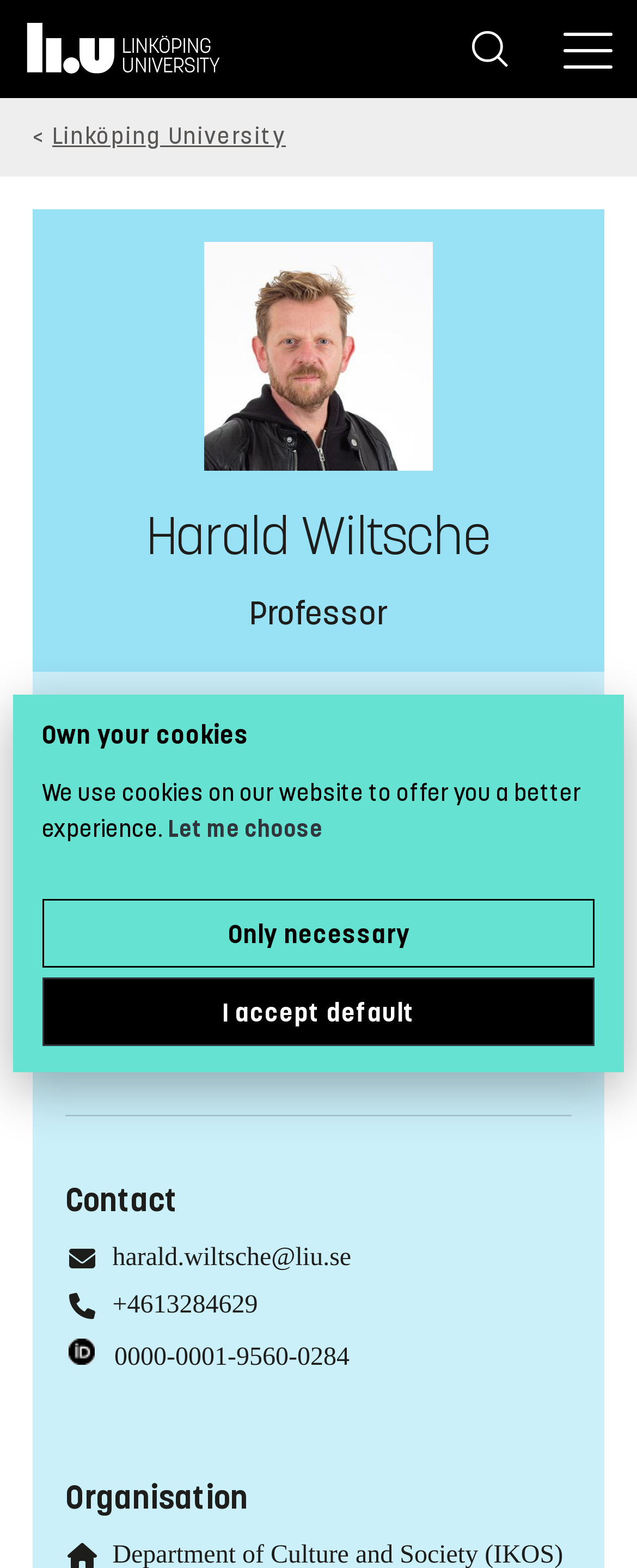Create an in-depth description of the webpage, covering main sections.

This webpage is about Harald Wiltsche, a philosopher at Linköping University. At the top, there are three buttons: "Search" and "Menu" on the right, and a "Home" link on the left. Below these buttons, there is a navigation breadcrumb trail that spans the entire width of the page.

In the main content area, there is a photo of Harald Wiltsche, accompanied by his name in a heading and his title "Professor" in a static text. Below this, there is a paragraph of text that describes his research interests, which involves philosophy of science, epistemology, and phenomenology.

Underneath this text, there are three sections: "Contact", "Organisation", and a modal dialog "Own your cookies". The "Contact" section contains links to Harald's email address, phone number, and an iD icon. The "Organisation" section is a heading with no additional information.

The "Own your cookies" dialog is a modal window that appears on top of the main content. It has a heading, a paragraph of text explaining the use of cookies on the website, and three buttons: "Let me choose", "I accept default", and "Only necessary".